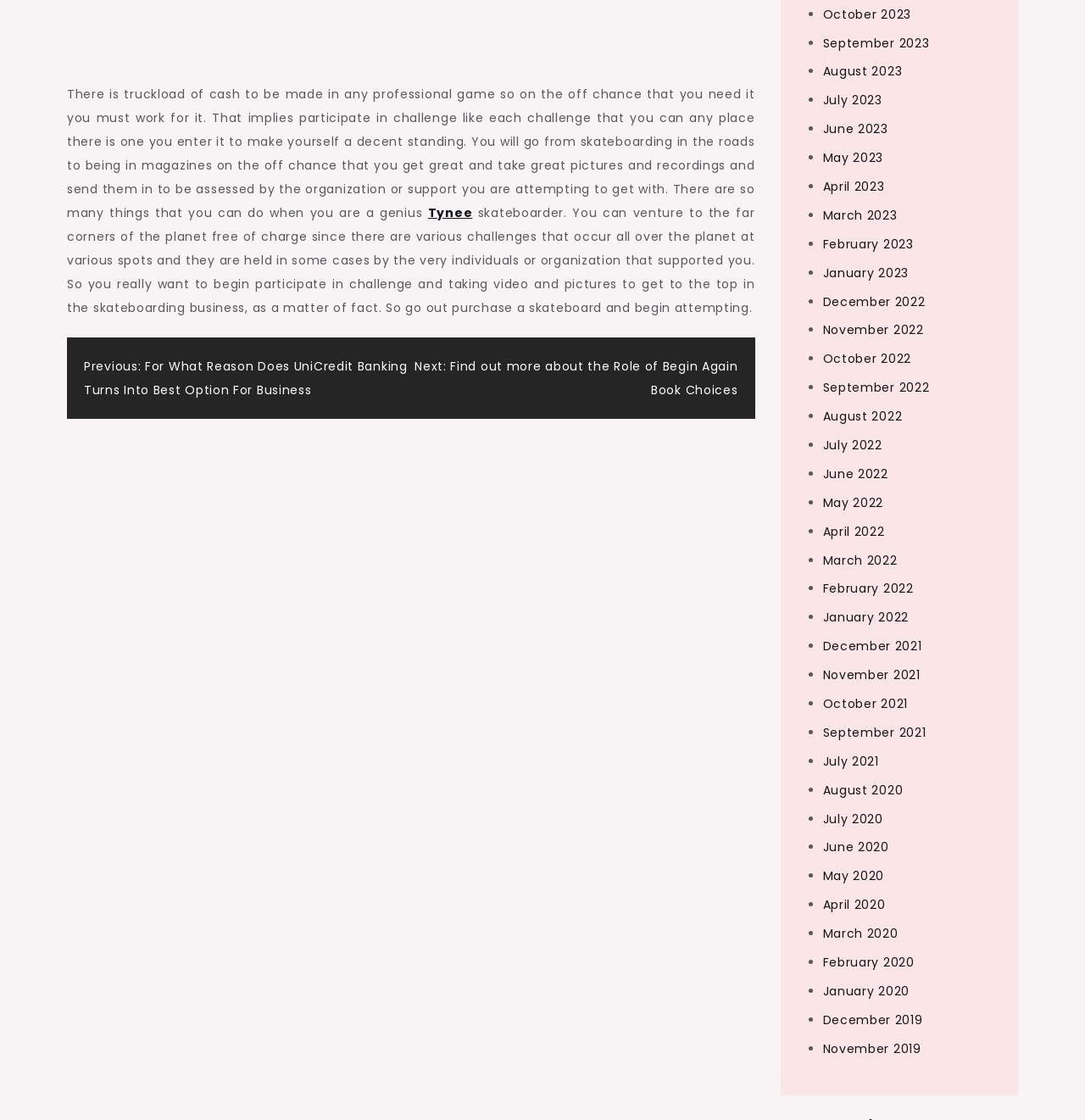Respond with a single word or phrase:
What is the navigation section for?

To navigate between posts